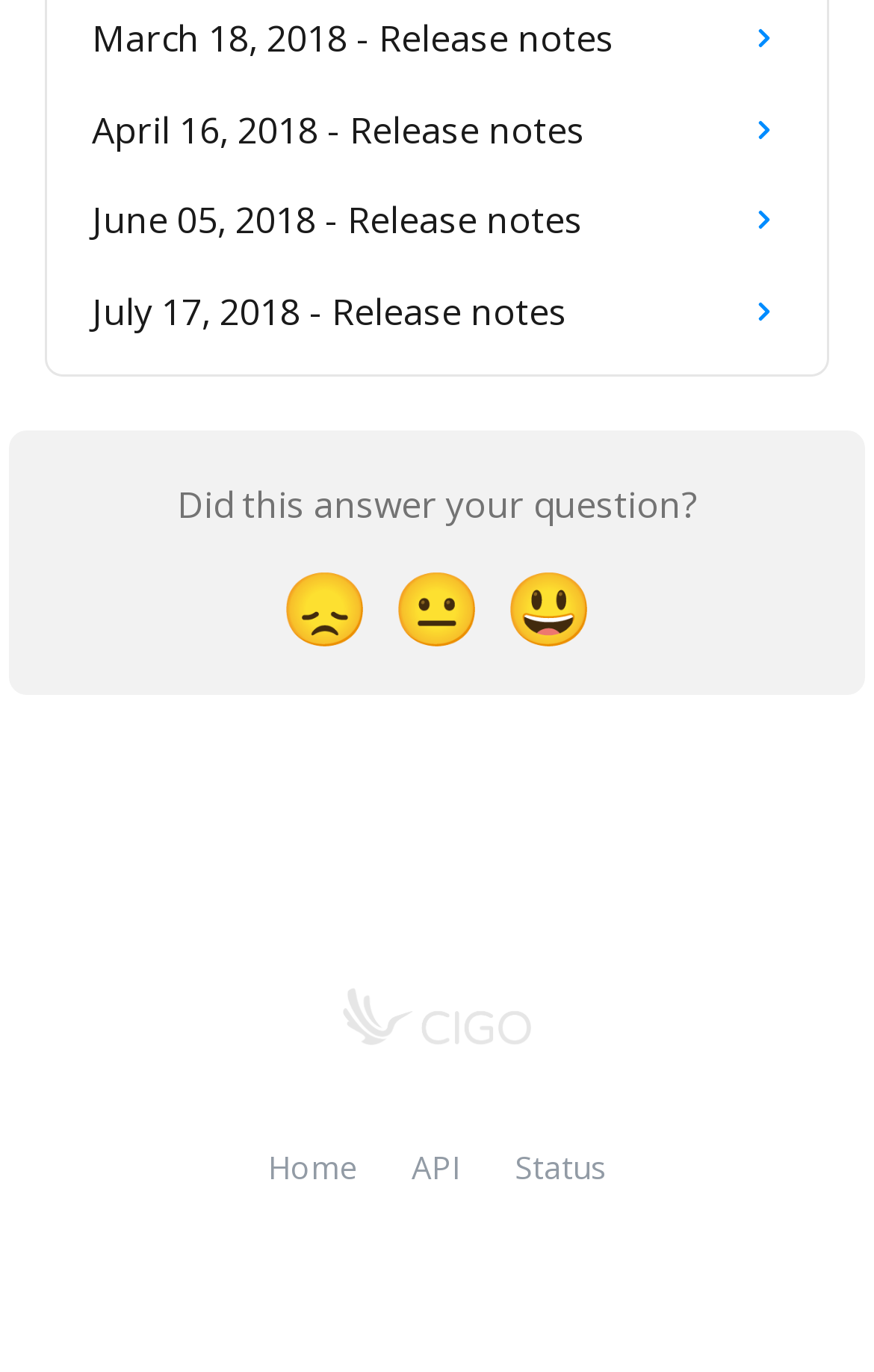Respond to the question below with a single word or phrase:
What is the question being asked?

Did this answer your question?